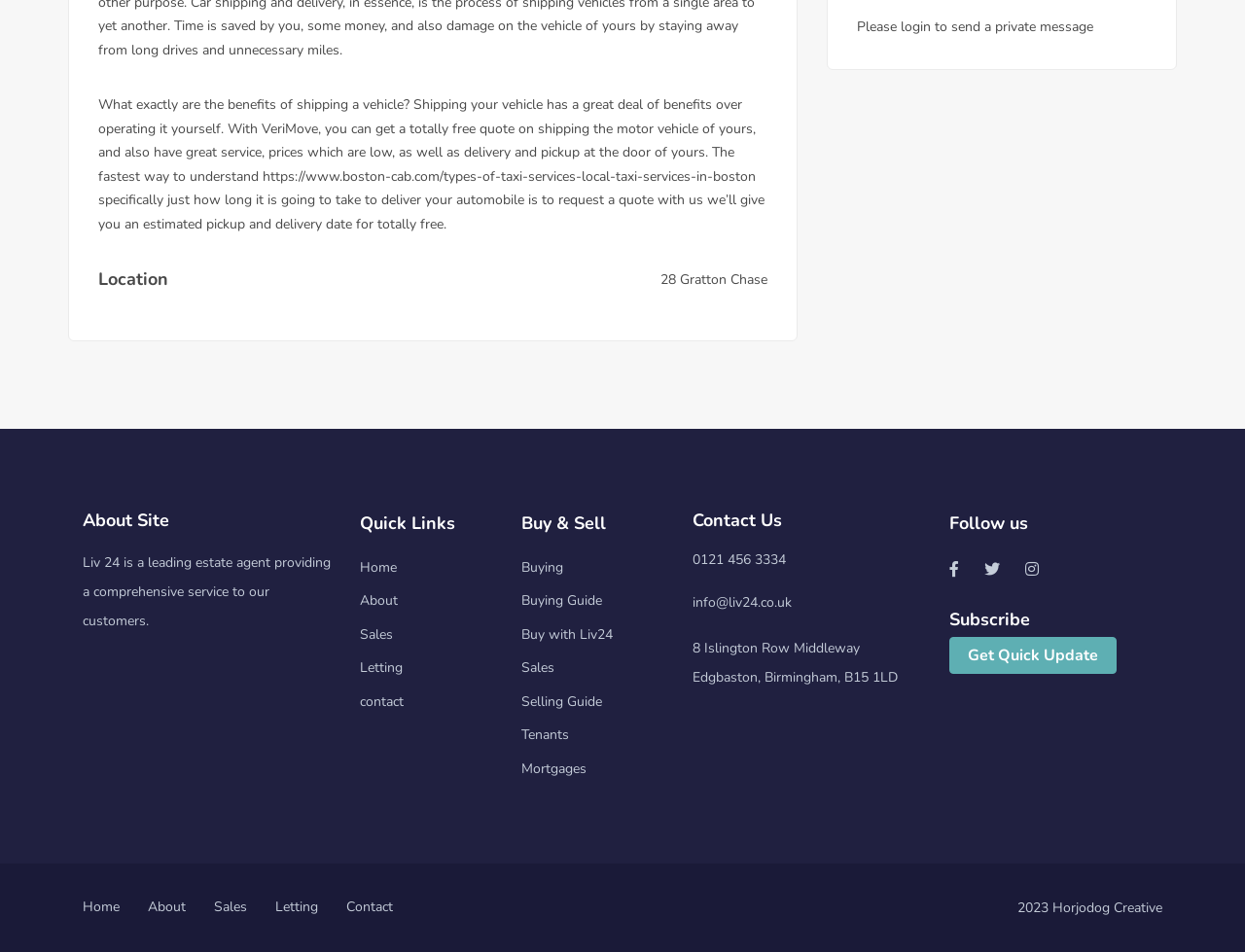How can I contact Liv 24?
Provide a well-explained and detailed answer to the question.

According to the Contact Us section, I can contact Liv 24 by phone at 0121 456 3334 or by email at info@liv24.co.uk.